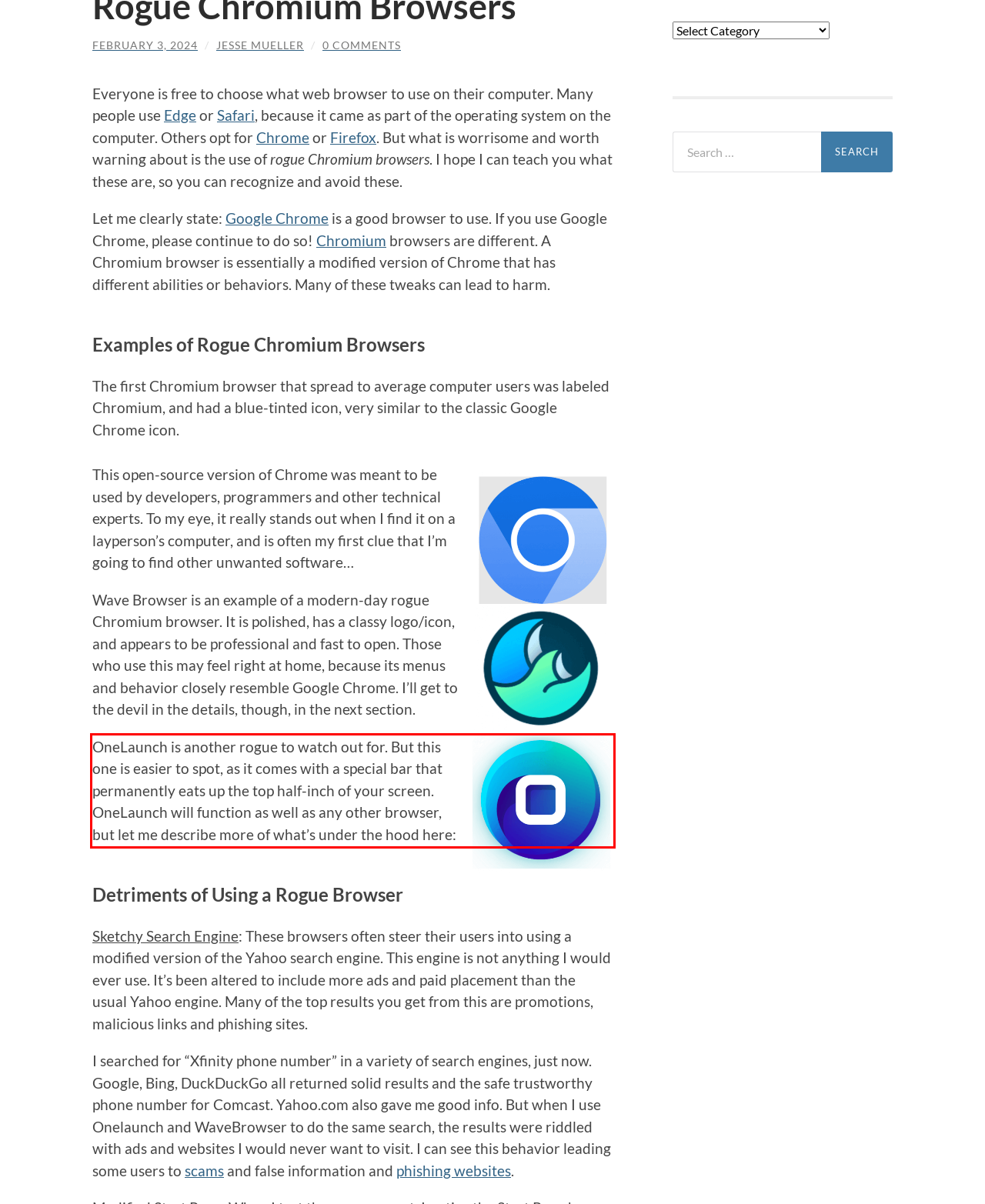Given a webpage screenshot with a red bounding box, perform OCR to read and deliver the text enclosed by the red bounding box.

OneLaunch is another rogue to watch out for. But this one is easier to spot, as it comes with a special bar that permanently eats up the top half-inch of your screen. OneLaunch will function as well as any other browser, but let me describe more of what’s under the hood here: